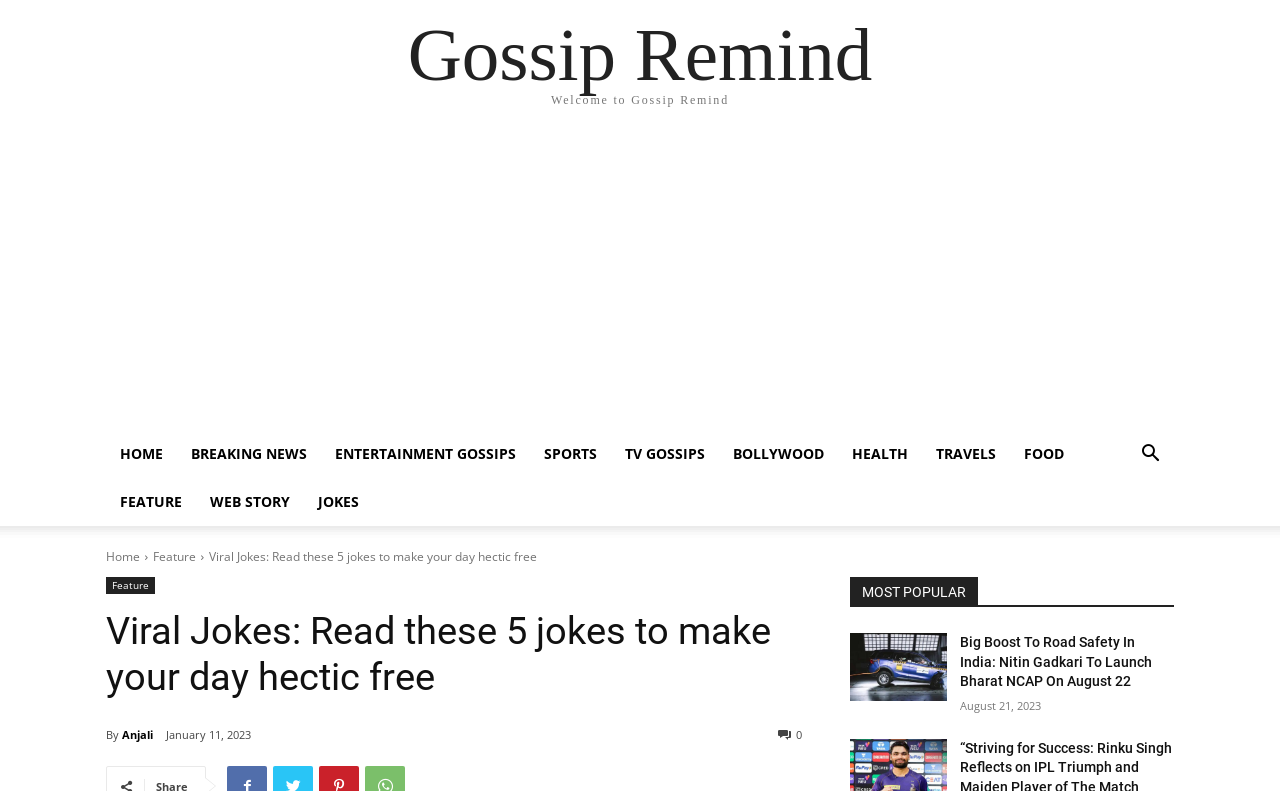Please determine the bounding box coordinates for the element that should be clicked to follow these instructions: "View the 'Big Boost To Road Safety In India' news".

[0.664, 0.8, 0.74, 0.886]